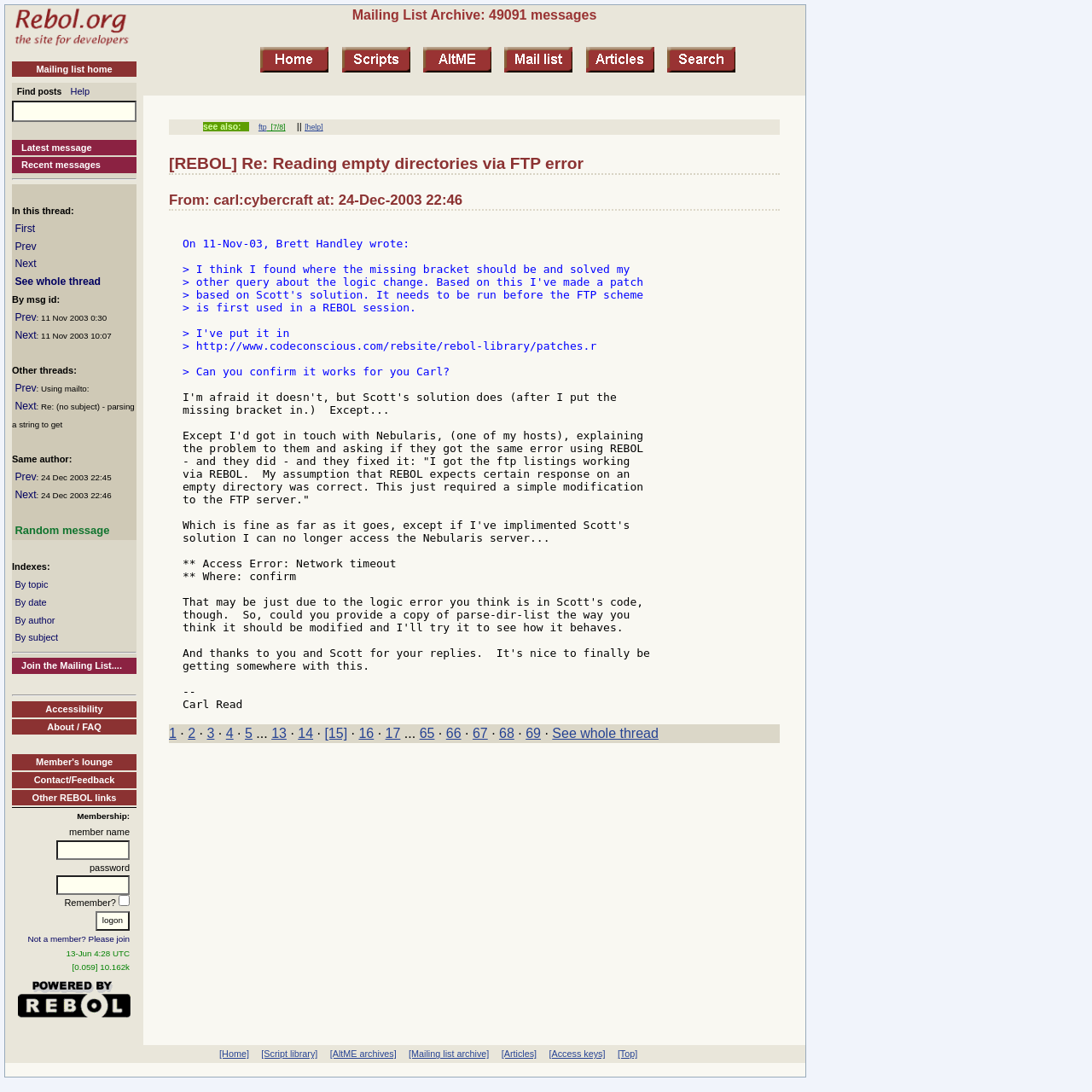Could you determine the bounding box coordinates of the clickable element to complete the instruction: "Search for posts"? Provide the coordinates as four float numbers between 0 and 1, i.e., [left, top, right, bottom].

[0.011, 0.092, 0.125, 0.112]